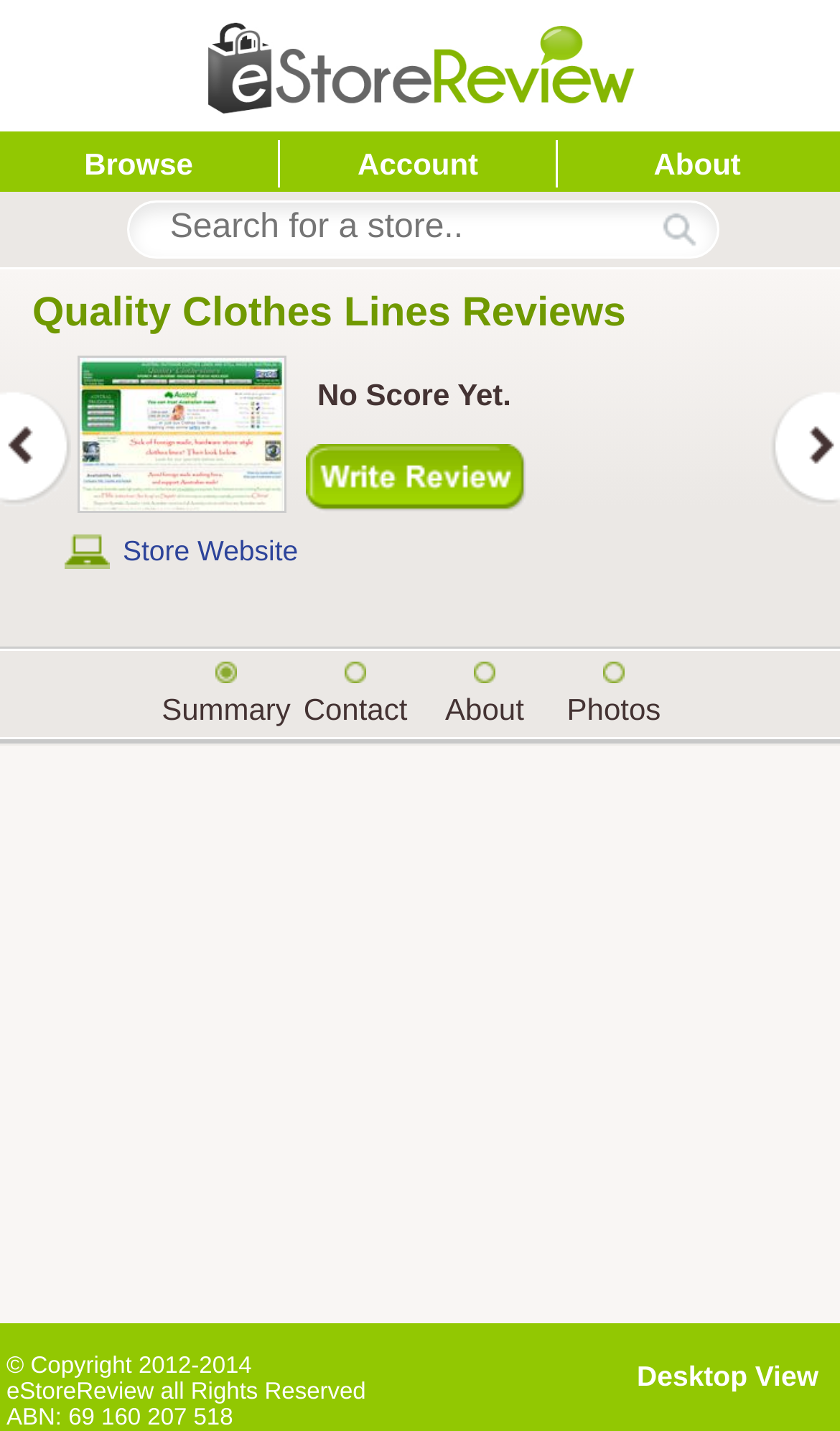Find the bounding box coordinates for the element that must be clicked to complete the instruction: "Visit the store website". The coordinates should be four float numbers between 0 and 1, indicated as [left, top, right, bottom].

[0.077, 0.374, 0.355, 0.398]